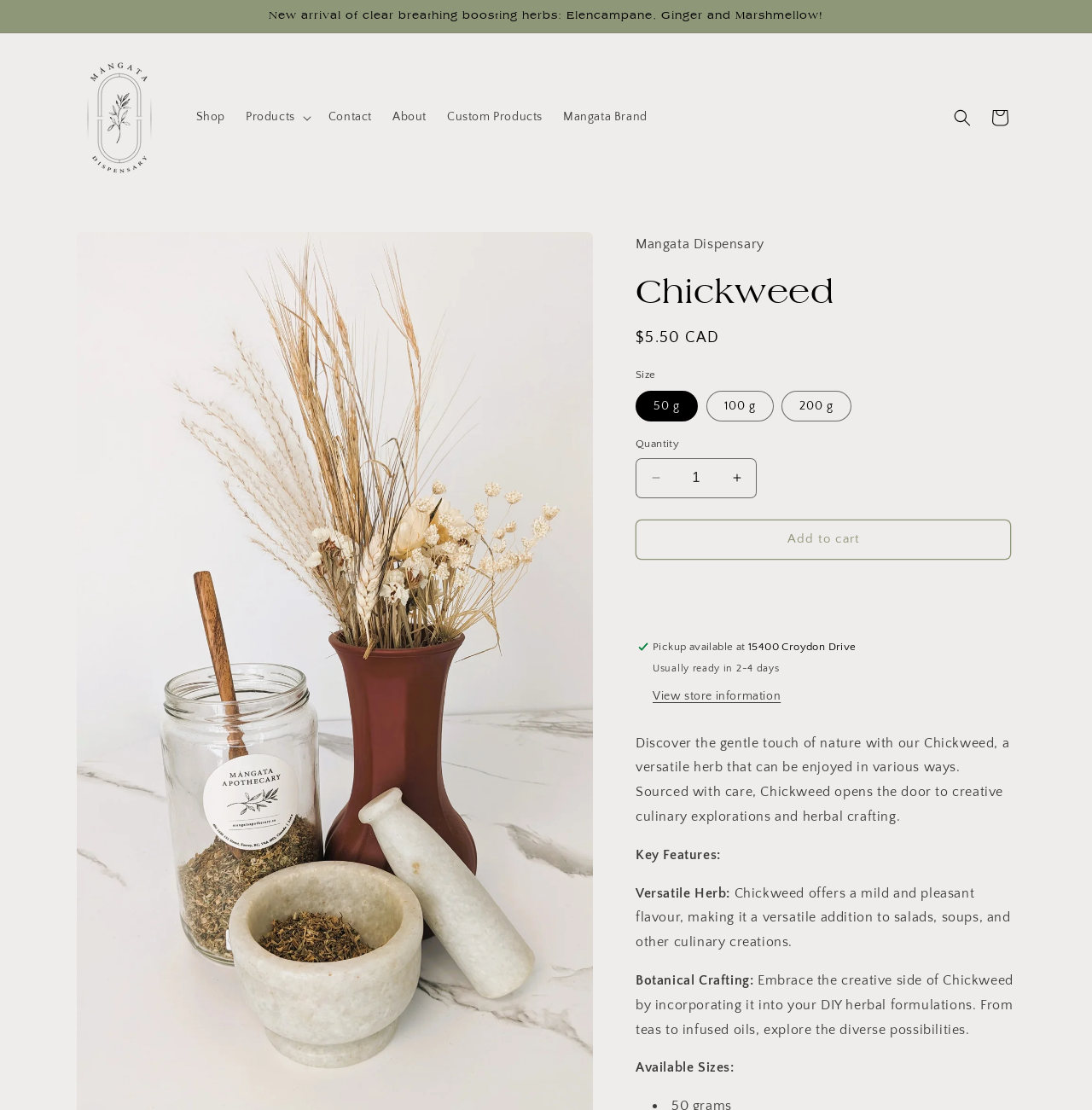Provide a one-word or one-phrase answer to the question:
What is the usual preparation time for pickup?

2-4 days